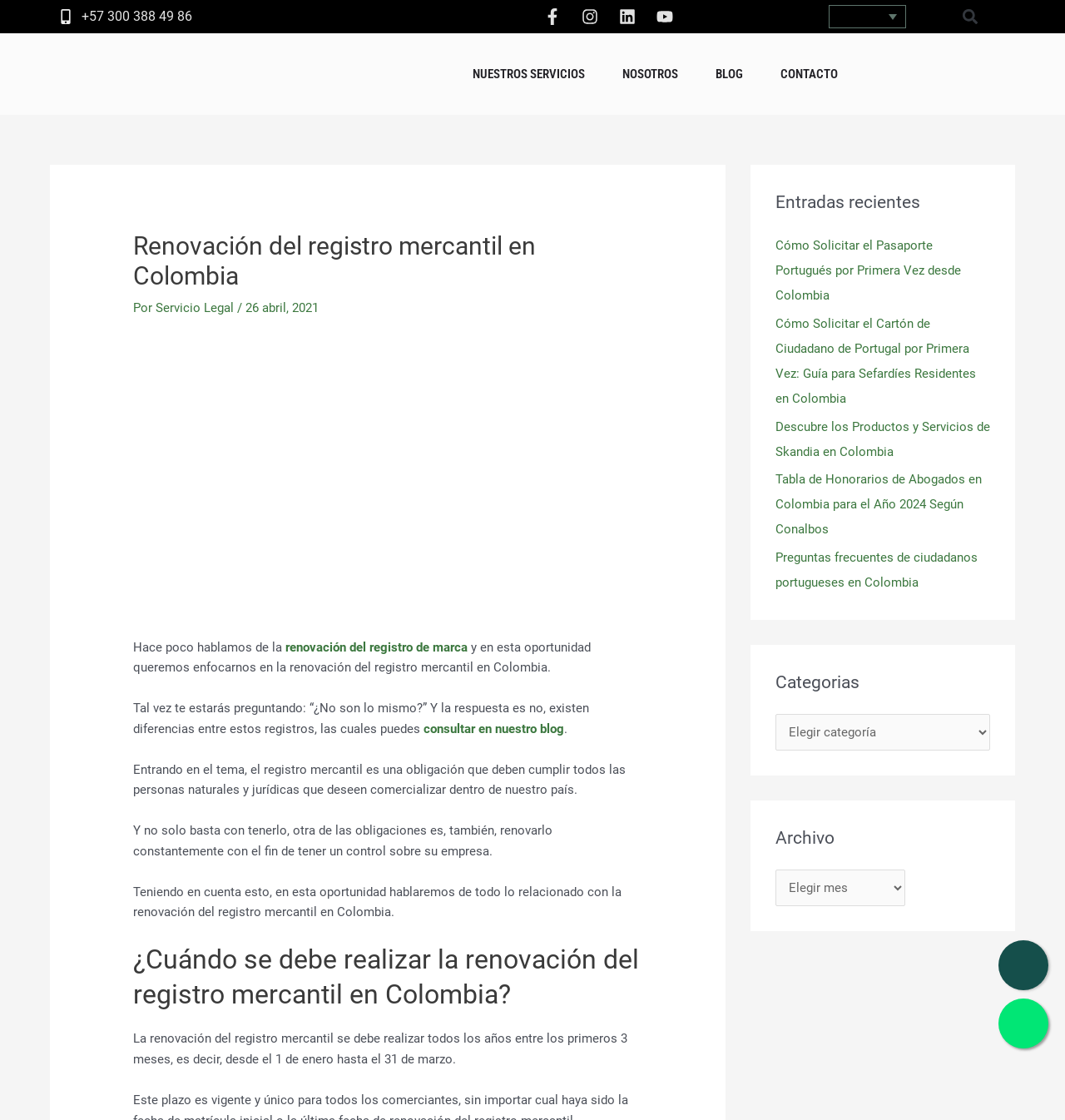Provide a one-word or brief phrase answer to the question:
What is the phone number on the top of the webpage?

+57 300 388 49 86